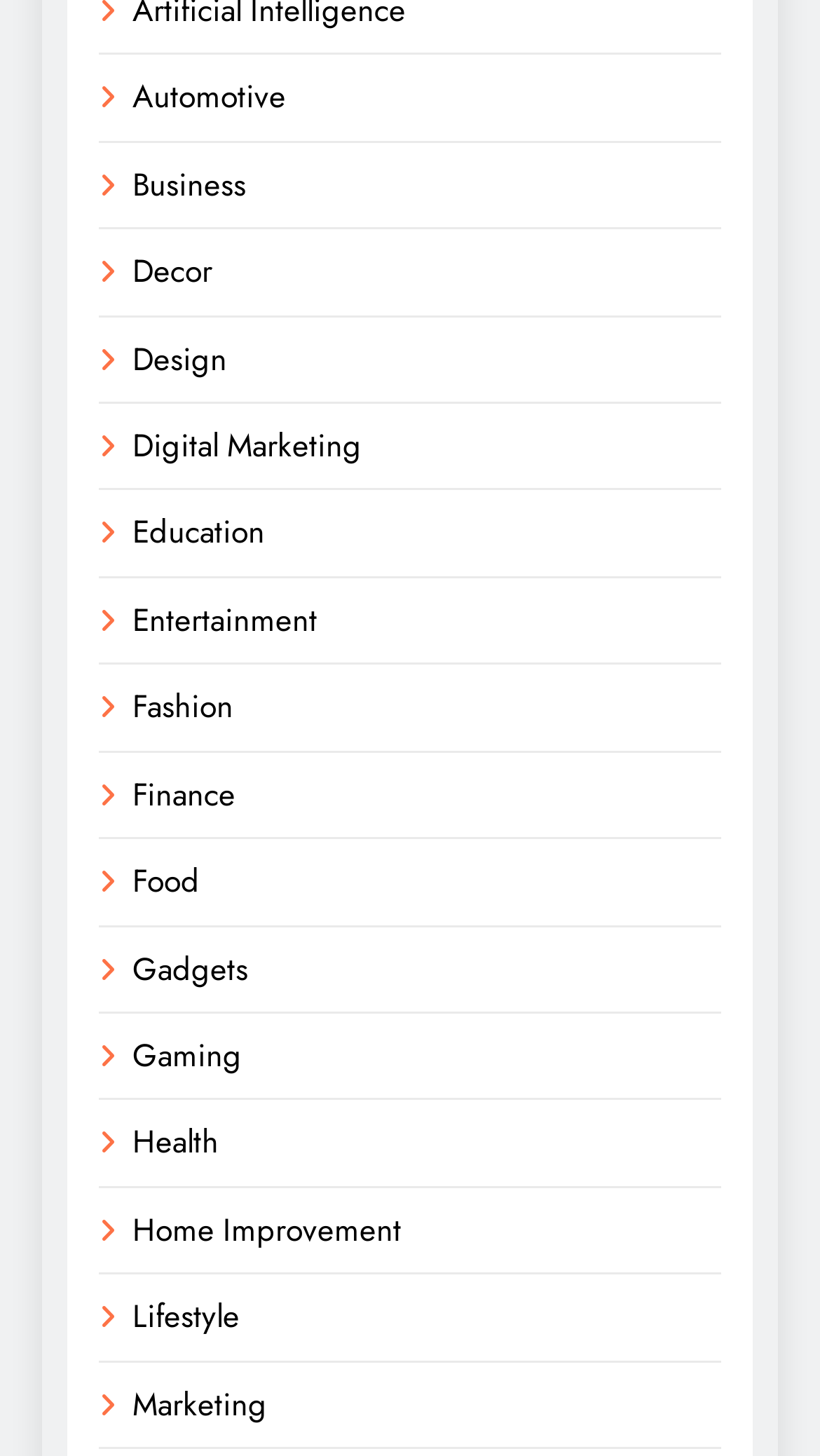What is the category below Education?
Please interpret the details in the image and answer the question thoroughly.

I compared the y1 and y2 coordinates of the links and found that the link 'Entertainment' has a higher y1 value than the link 'Education', which means it is located below Education.